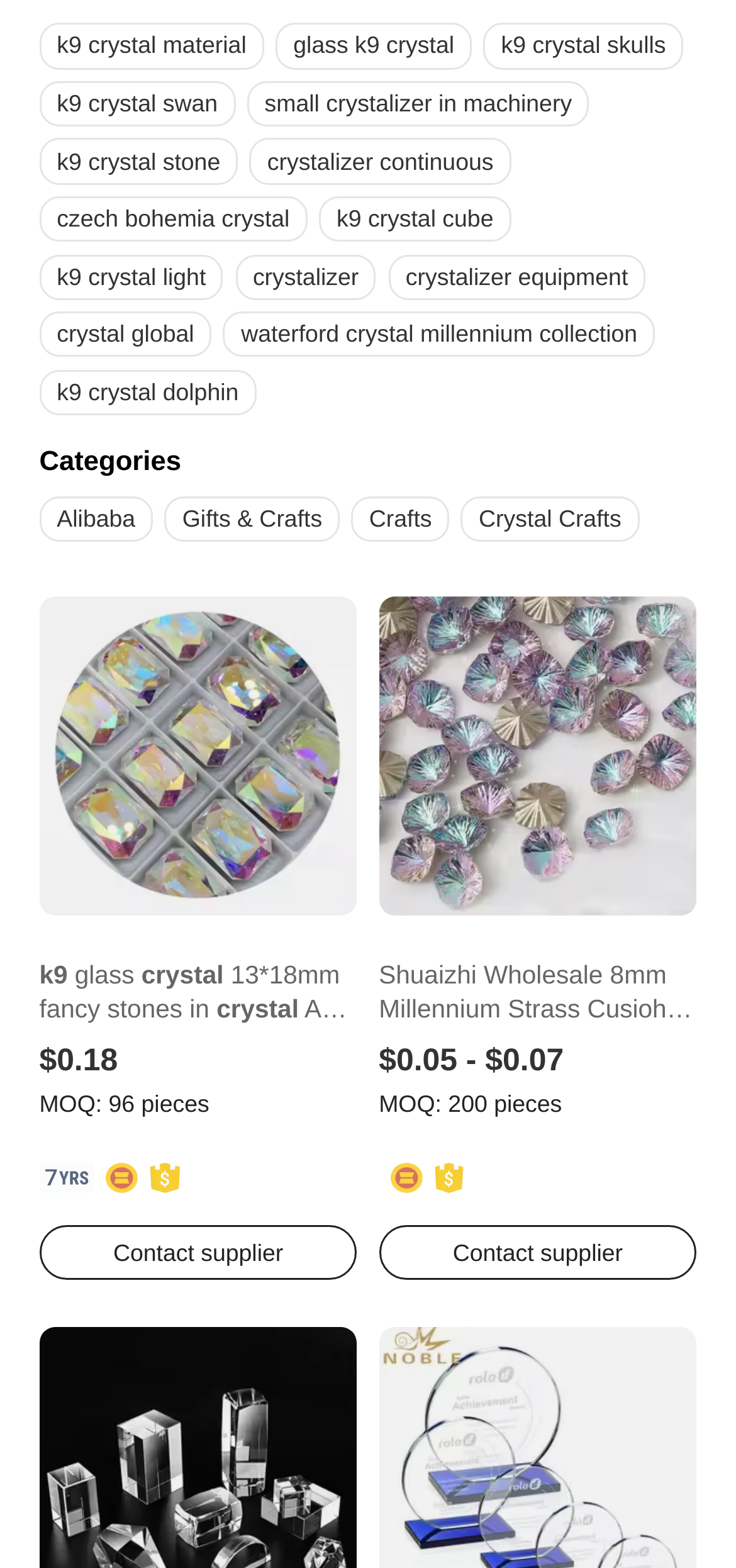Based on the image, provide a detailed response to the question:
How many pieces are required for the minimum order quantity of the 'k9 glass crystal 13*18mm fancy stones in crystal AB Octagon shape rhinestone' product?

The minimum order quantity is mentioned in the link text, 'k9 glass crystal 13*18mm fancy stones in crystal AB Octagon shape rhinestone $0.18 MOQ: 96 pieces Contact supplier'.